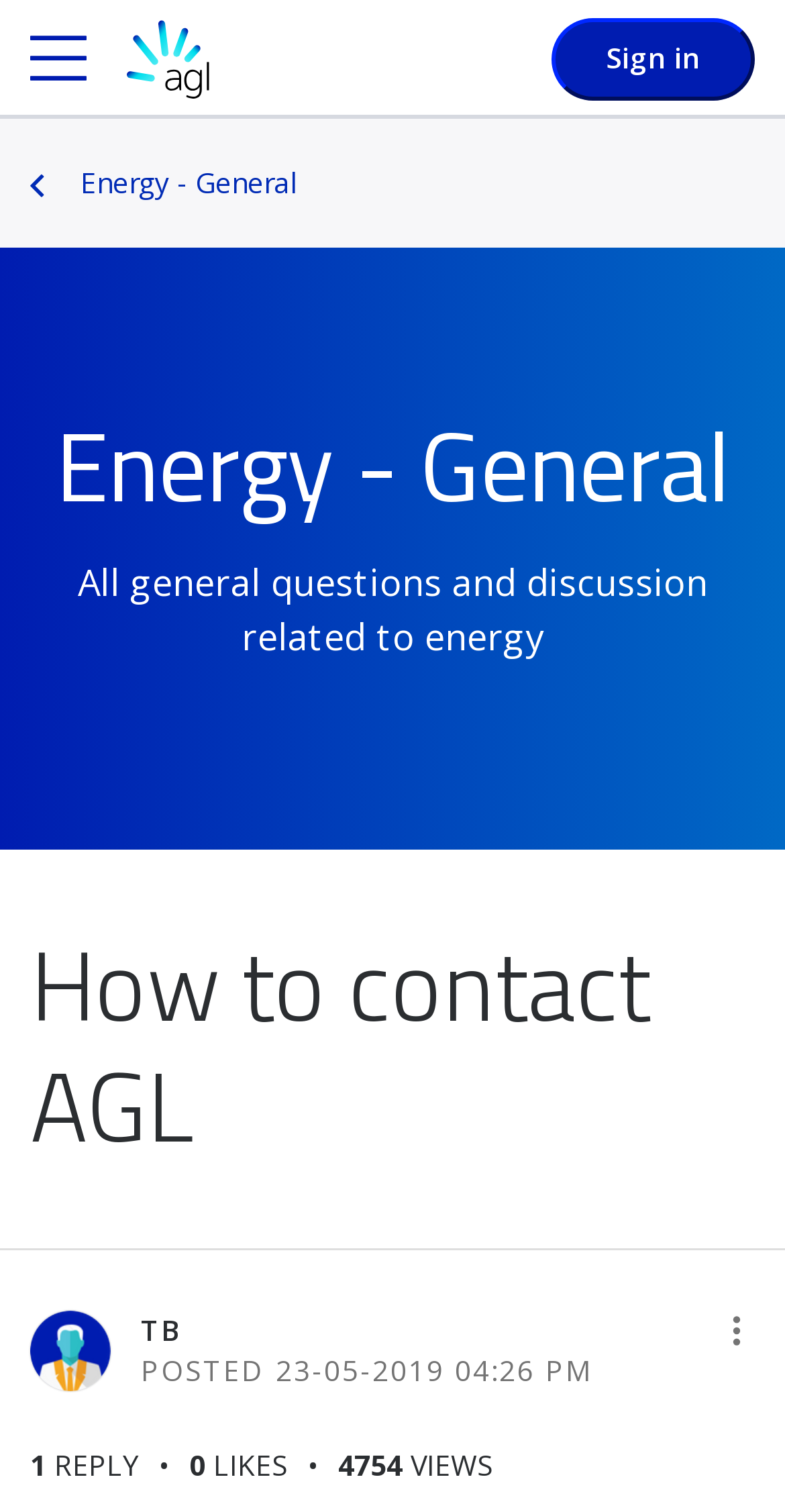Locate the bounding box of the UI element defined by this description: "Options". The coordinates should be given as four float numbers between 0 and 1, formatted as [left, top, right, bottom].

[0.946, 0.095, 0.987, 0.111]